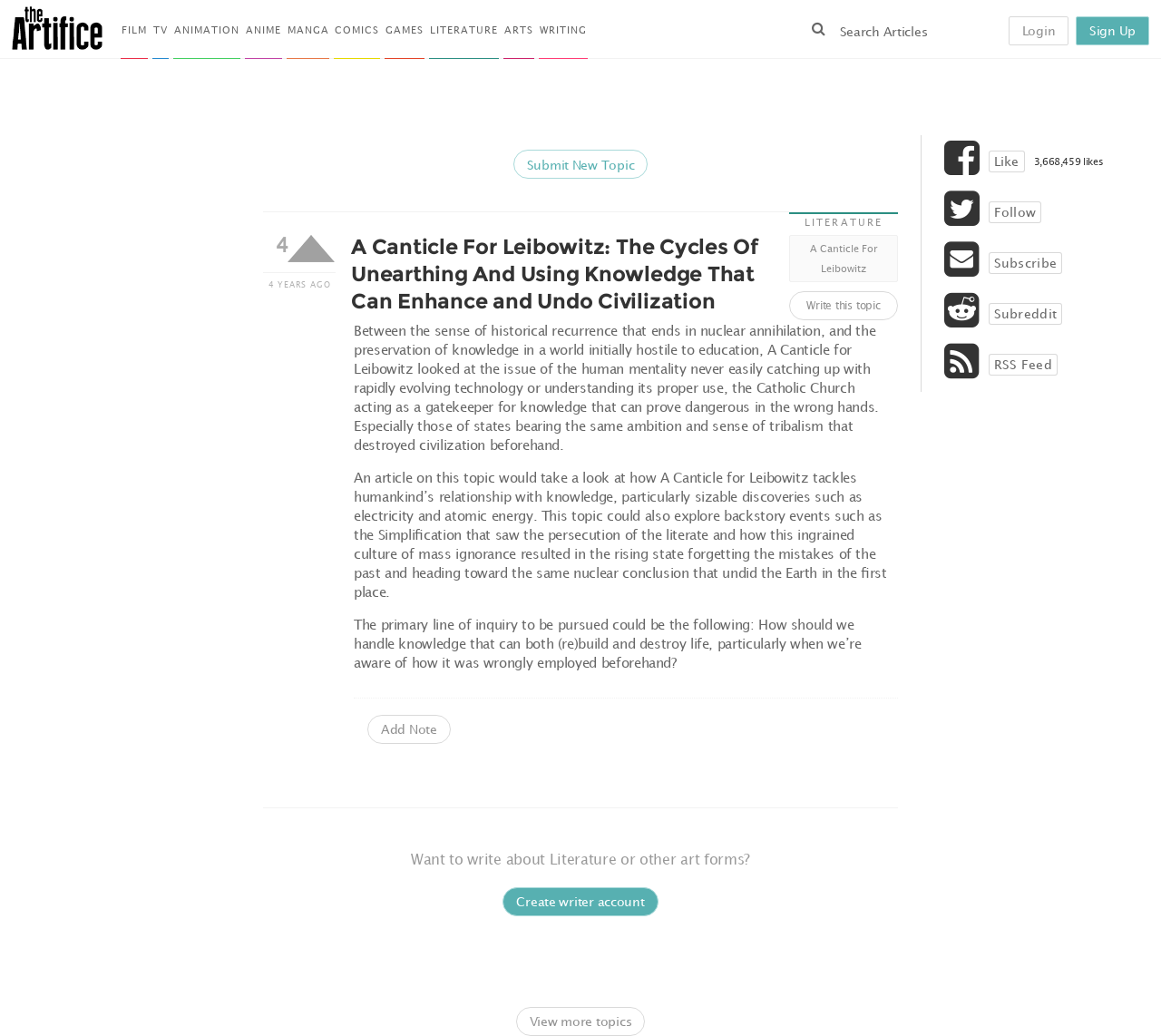Determine the bounding box coordinates of the clickable region to carry out the instruction: "Submit a new topic".

[0.442, 0.144, 0.558, 0.173]